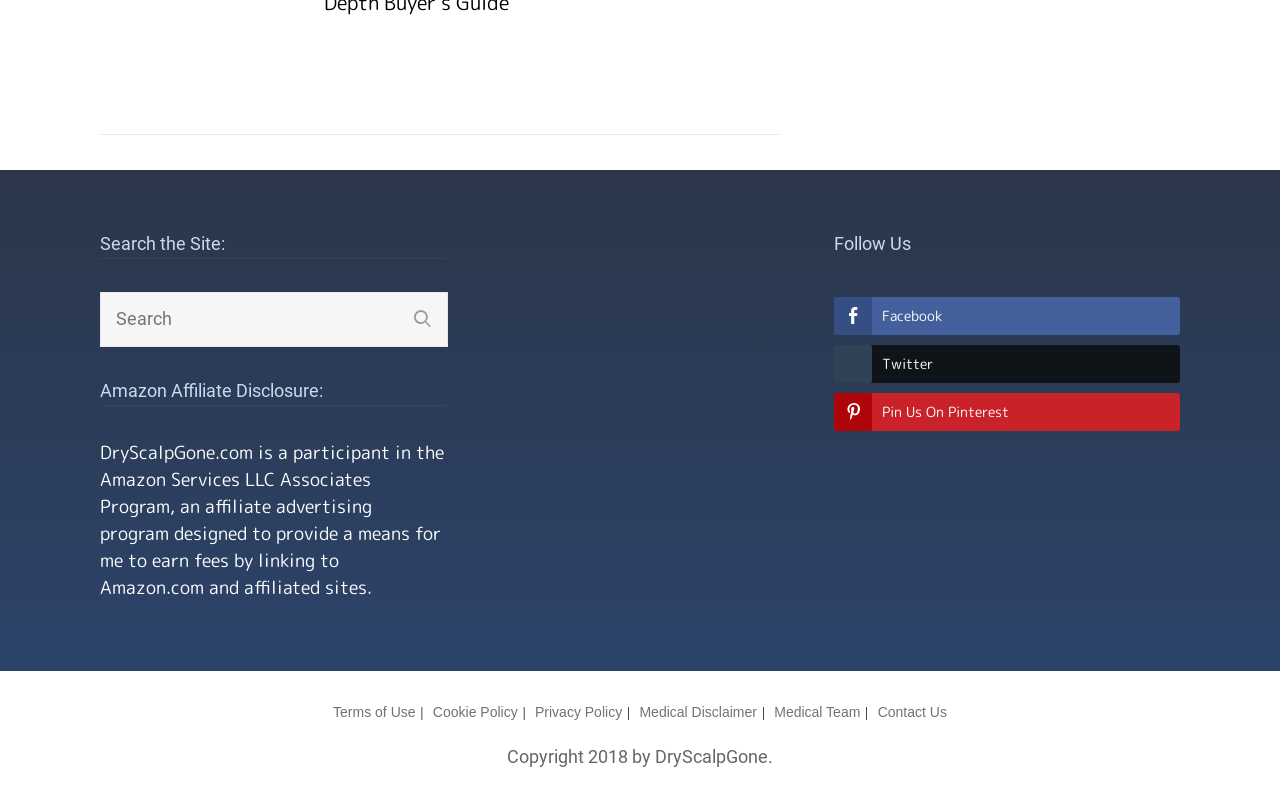Respond to the question with just a single word or phrase: 
What affiliate program does the website participate in?

Amazon Services LLC Associates Program